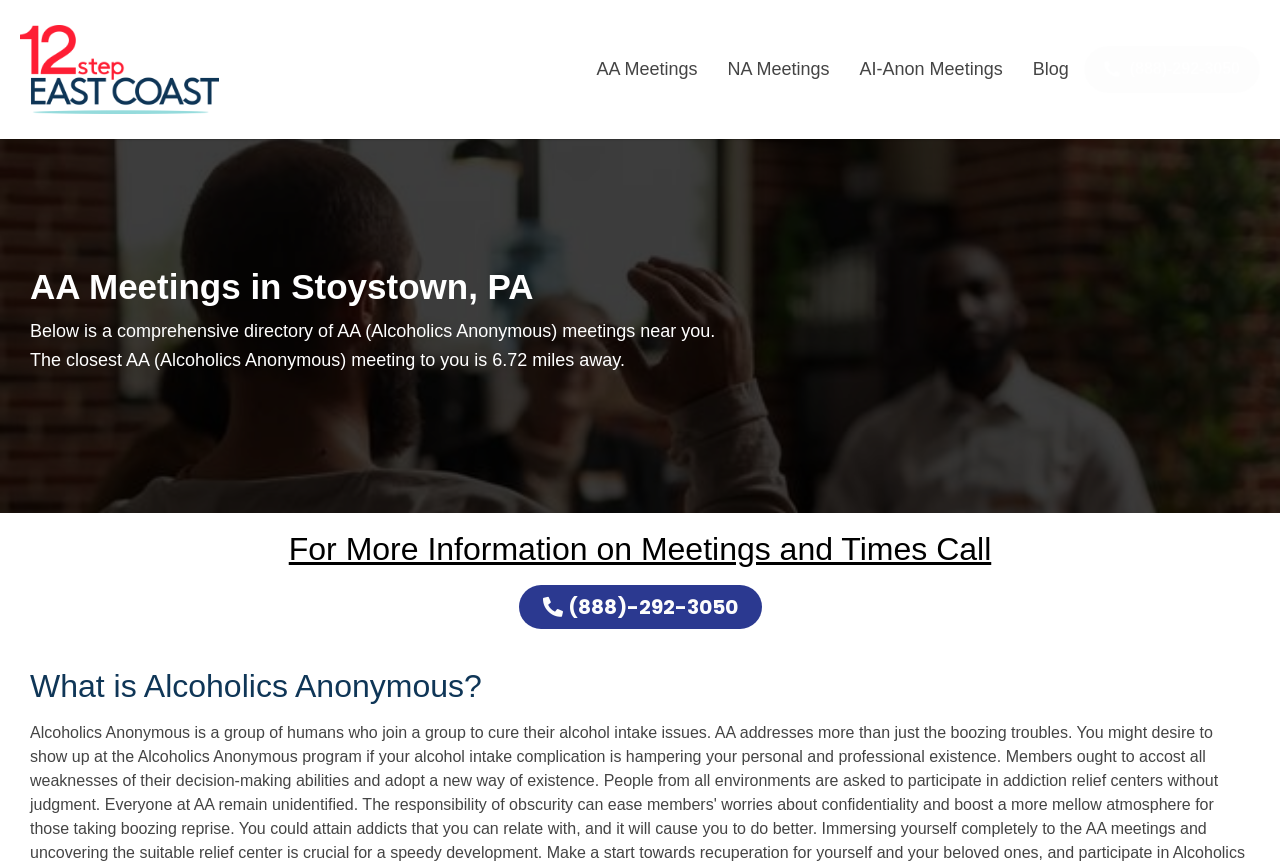Identify the bounding box for the described UI element: "(888)-292-3050".

[0.847, 0.053, 0.984, 0.107]